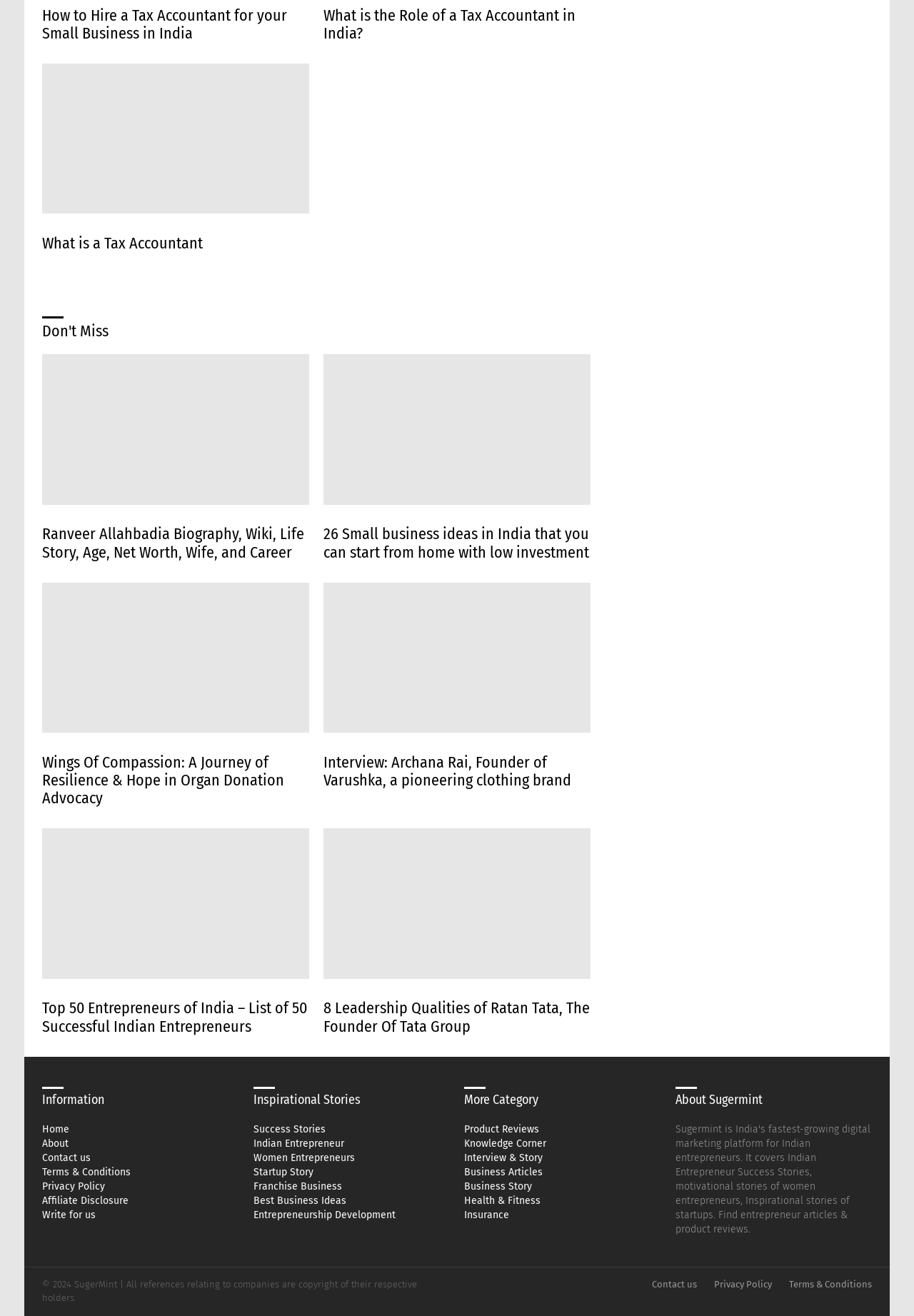Identify the bounding box coordinates necessary to click and complete the given instruction: "Explore 'Success Stories'".

[0.277, 0.853, 0.492, 0.863]